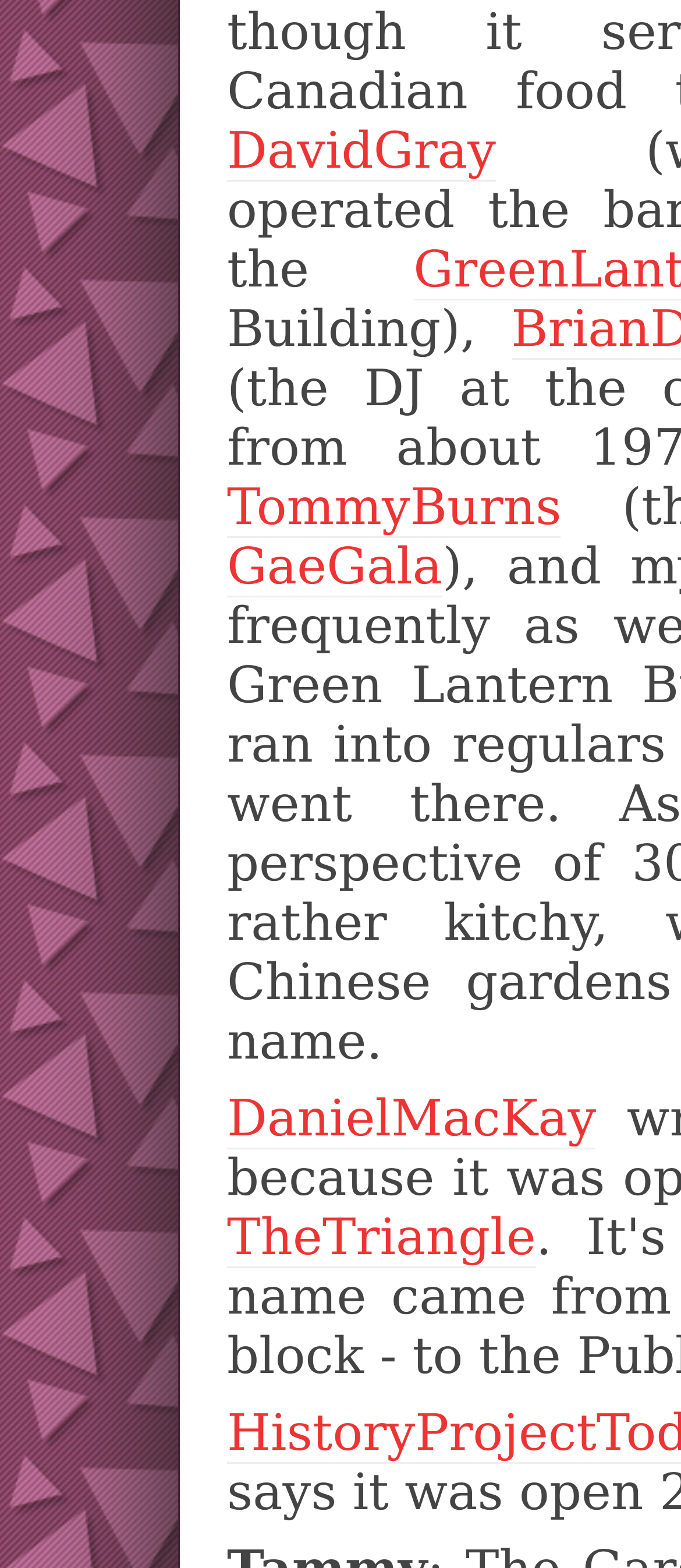Locate the UI element described as follows: "Mary Kay". Return the bounding box coordinates as four float numbers between 0 and 1 in the order [left, top, right, bottom].

None